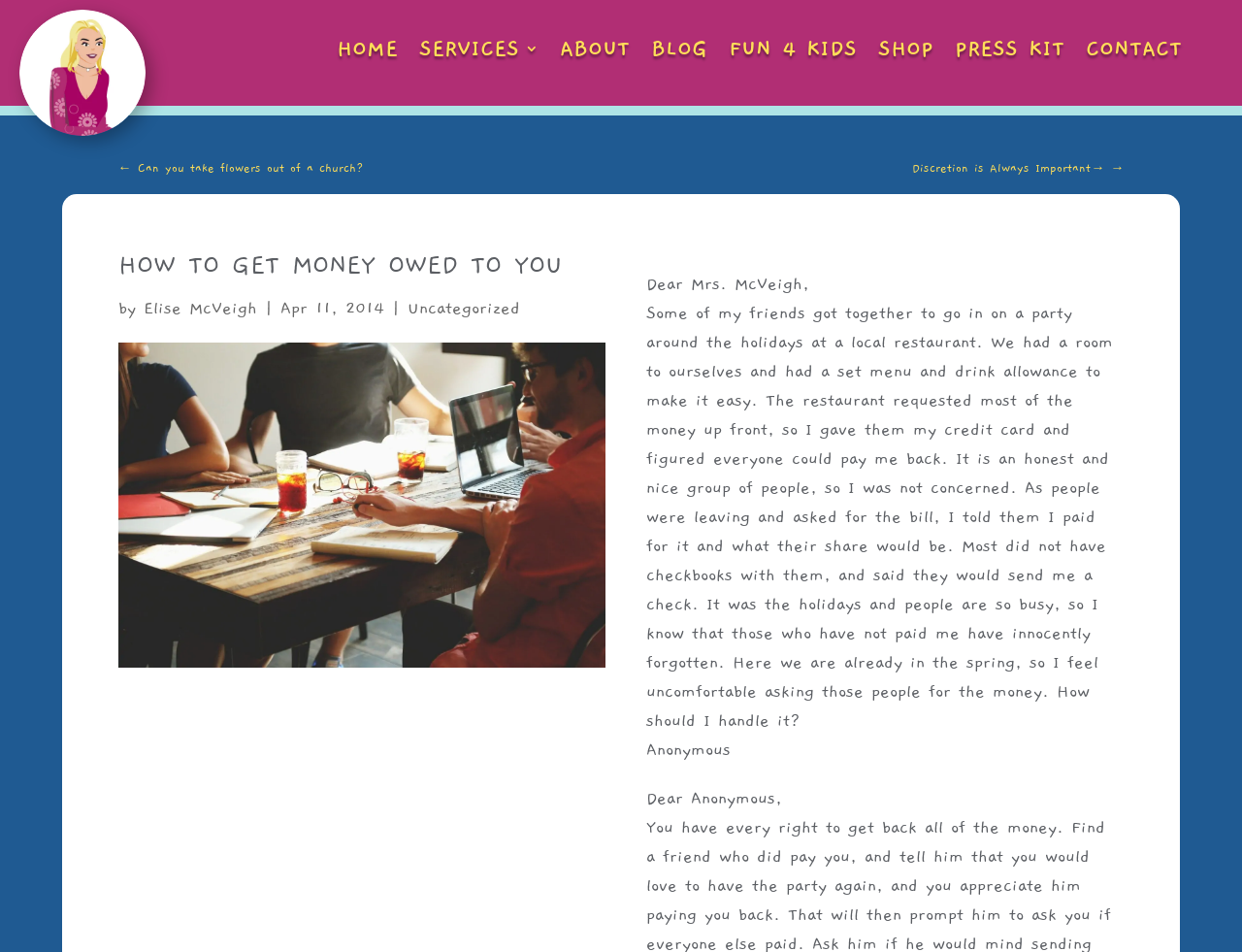Determine the bounding box coordinates for the UI element matching this description: "Discretion is Always Important →".

[0.735, 0.161, 0.905, 0.192]